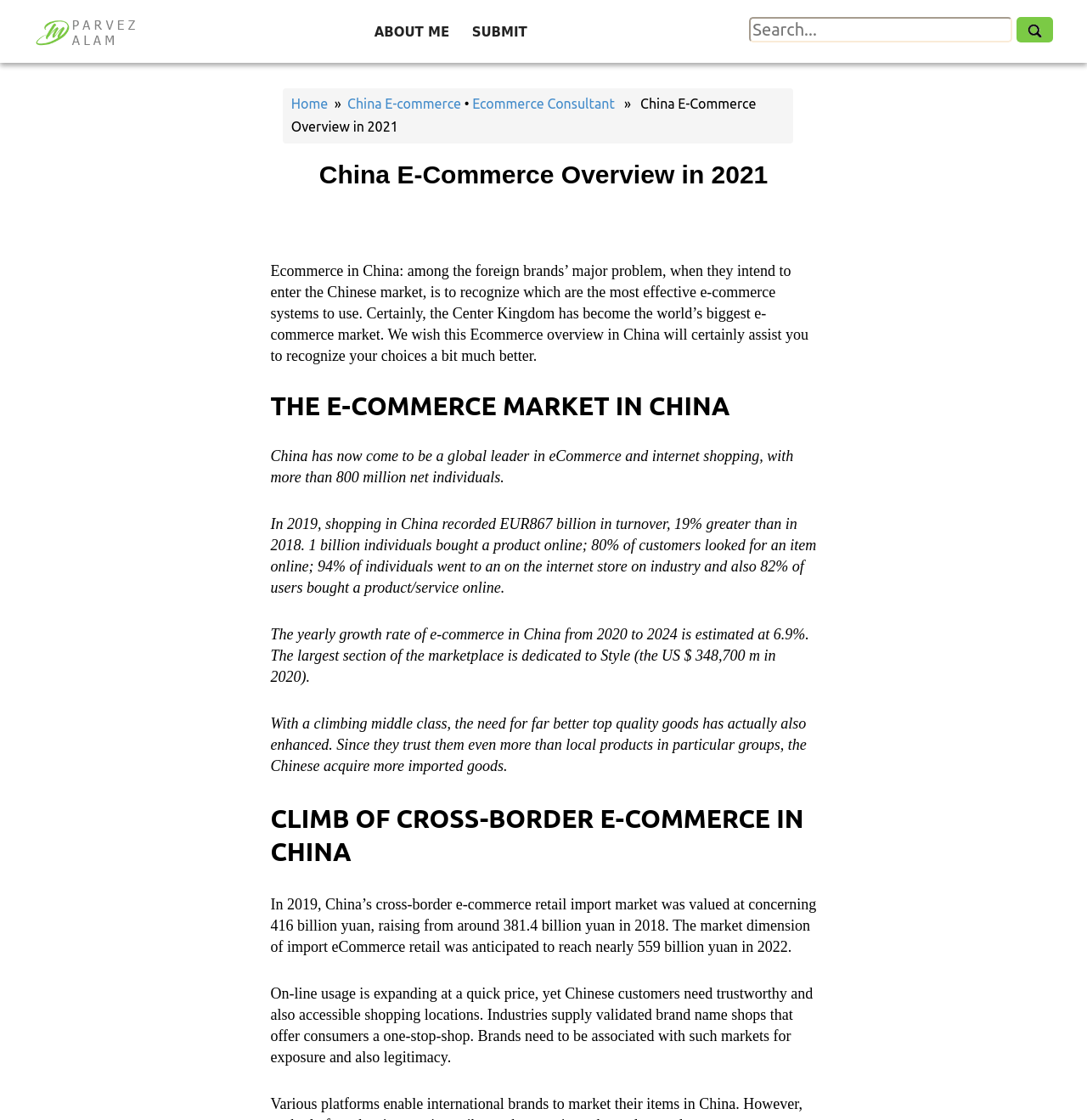Bounding box coordinates should be in the format (top-left x, top-left y, bottom-right x, bottom-right y) and all values should be floating point numbers between 0 and 1. Determine the bounding box coordinate for the UI element described as: About Me

[0.334, 0.013, 0.424, 0.043]